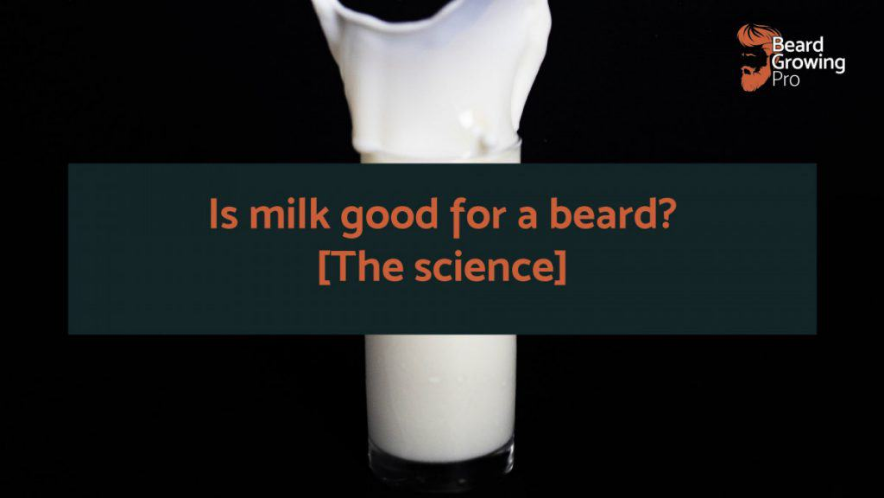What is the topic of discussion?
Answer the question with a detailed explanation, including all necessary information.

The title 'Is milk good for a beard? [The science]' suggests that the topic of discussion is the benefits of milk for beard growth, and how it can be used as a part of a nutrition and grooming routine.